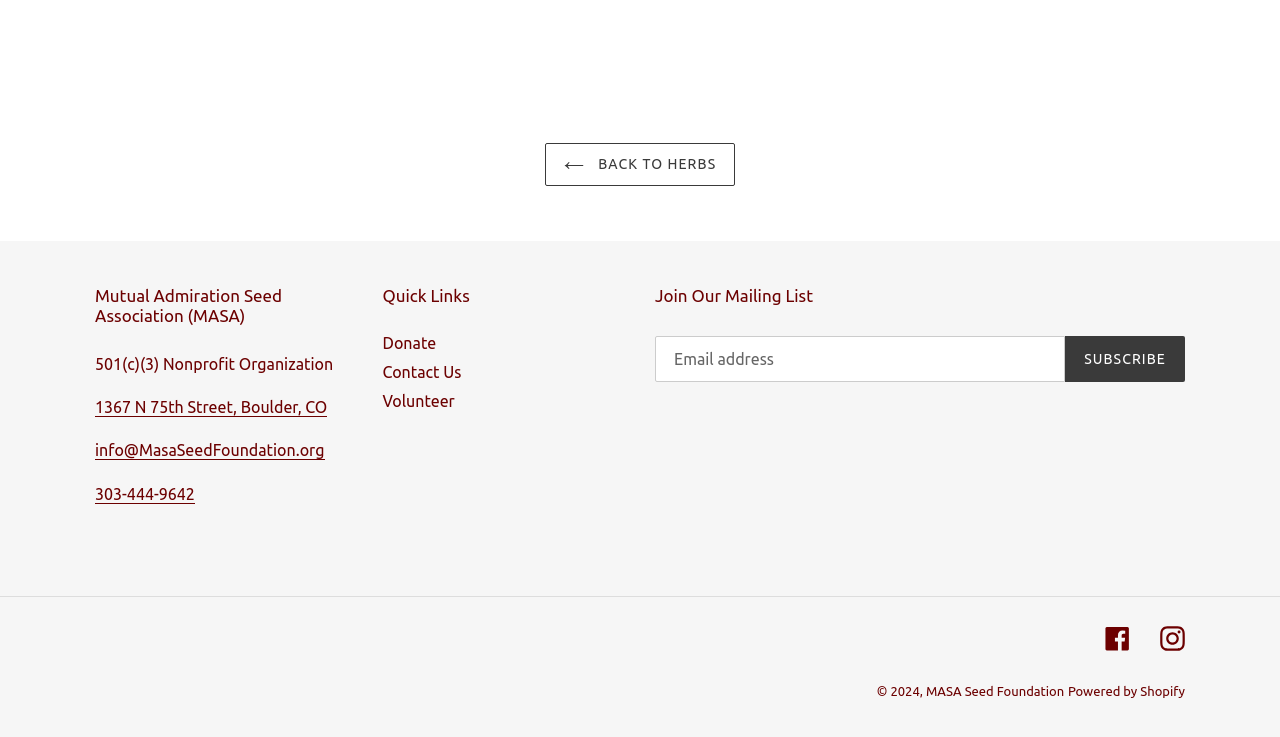Identify the bounding box coordinates of the clickable region required to complete the instruction: "Donate to MASA Seed Foundation". The coordinates should be given as four float numbers within the range of 0 and 1, i.e., [left, top, right, bottom].

[0.299, 0.453, 0.341, 0.478]